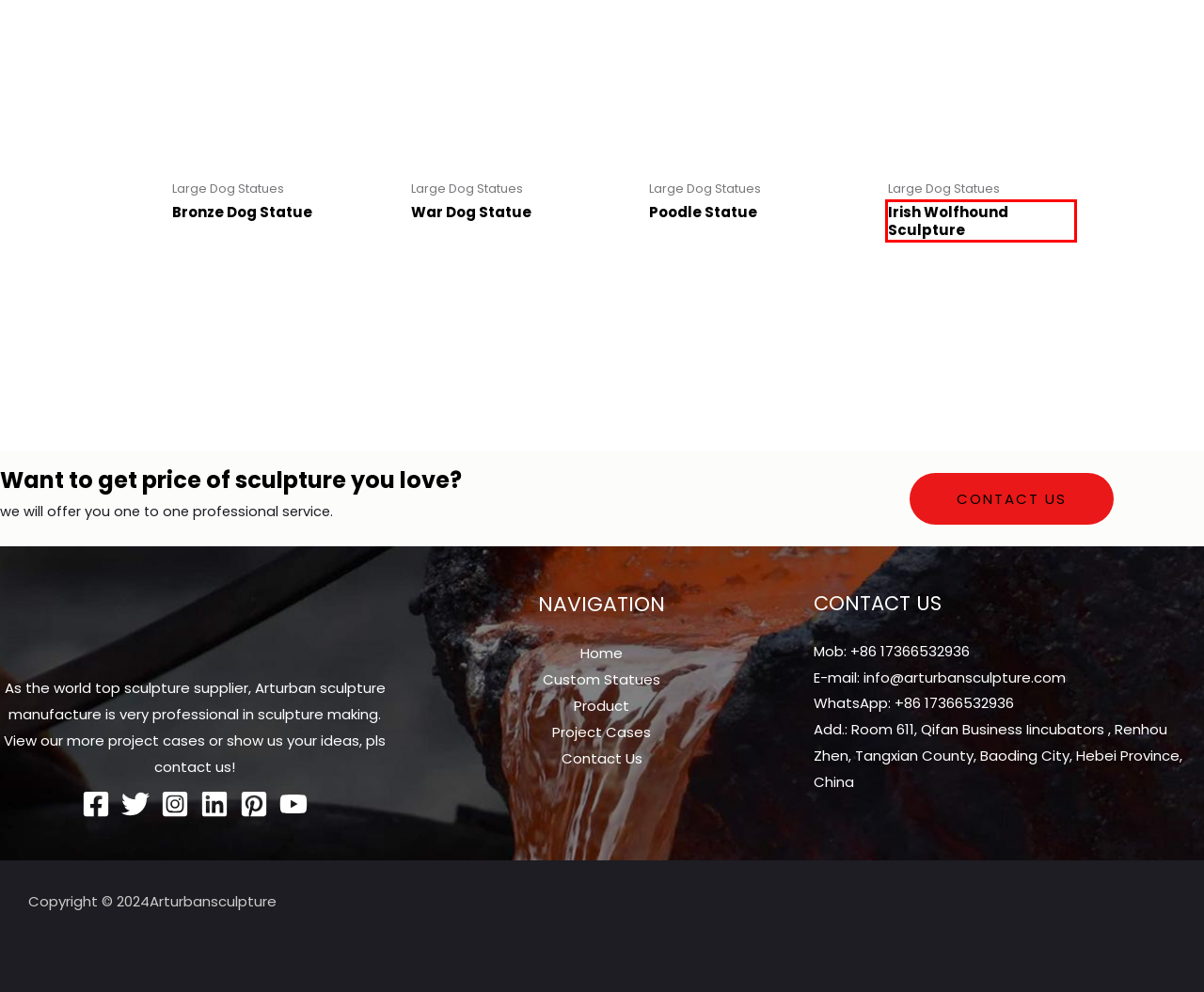With the provided webpage screenshot containing a red bounding box around a UI element, determine which description best matches the new webpage that appears after clicking the selected element. The choices are:
A. Blog - Arturban Sculpture
B. Sculpture Supplier, Sculpture Making, Sculpture Manufacturer
C. life size dog statues - Arturban Sculpture
D. Large Dog Statues
E. Greyhound Bronze Sculpture
F. Bronze Dog Statue
G. Irish Wolfhound Sculpture
H. Large Statues, Custom Sculpture as Your Requirement

G